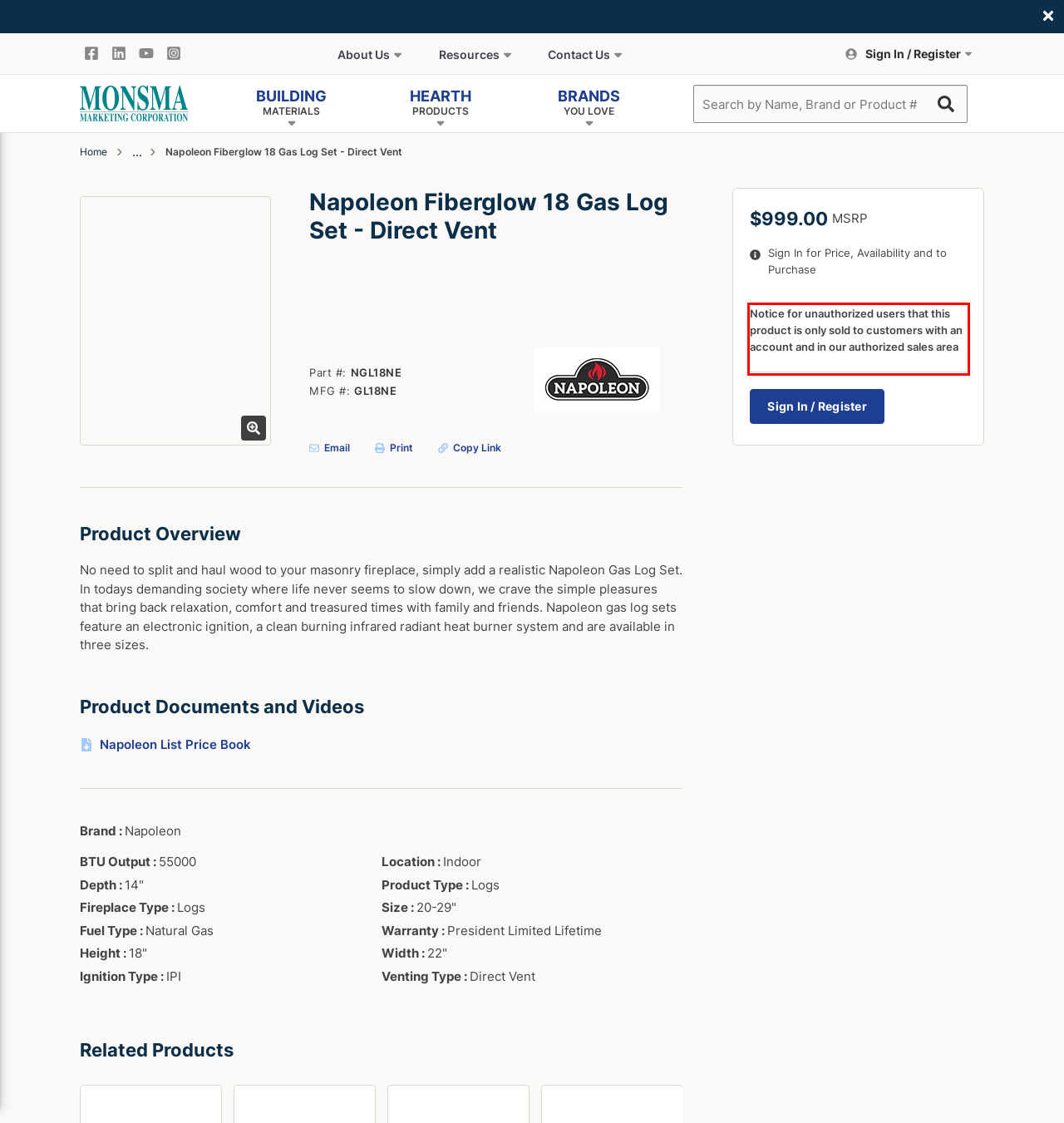Identify the red bounding box in the webpage screenshot and perform OCR to generate the text content enclosed.

Notice for unauthorized users that this product is only sold to customers with an account and in our authorized sales area